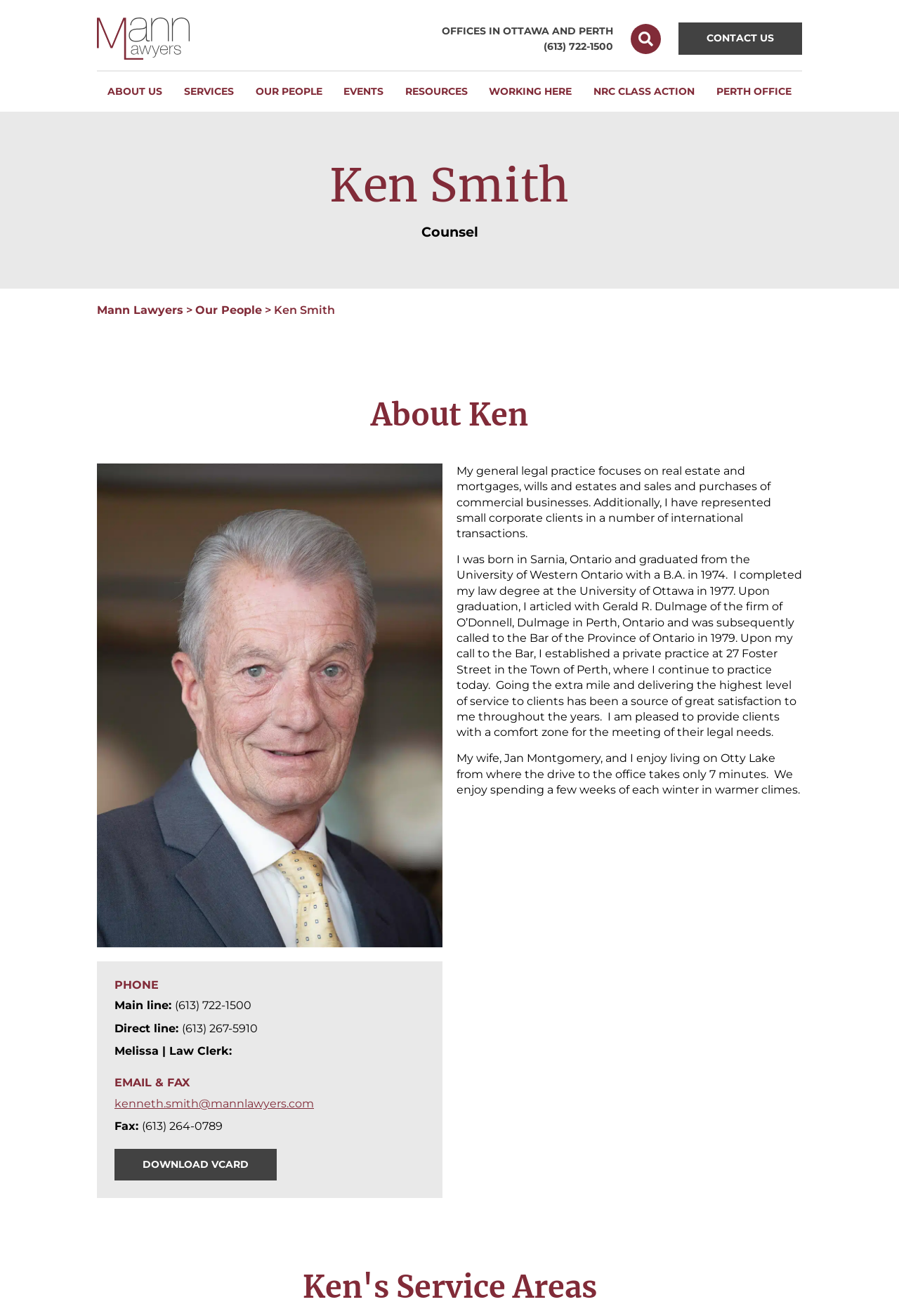What is the name of Ken's law firm?
Answer the question with a single word or phrase by looking at the picture.

Mann Lawyers